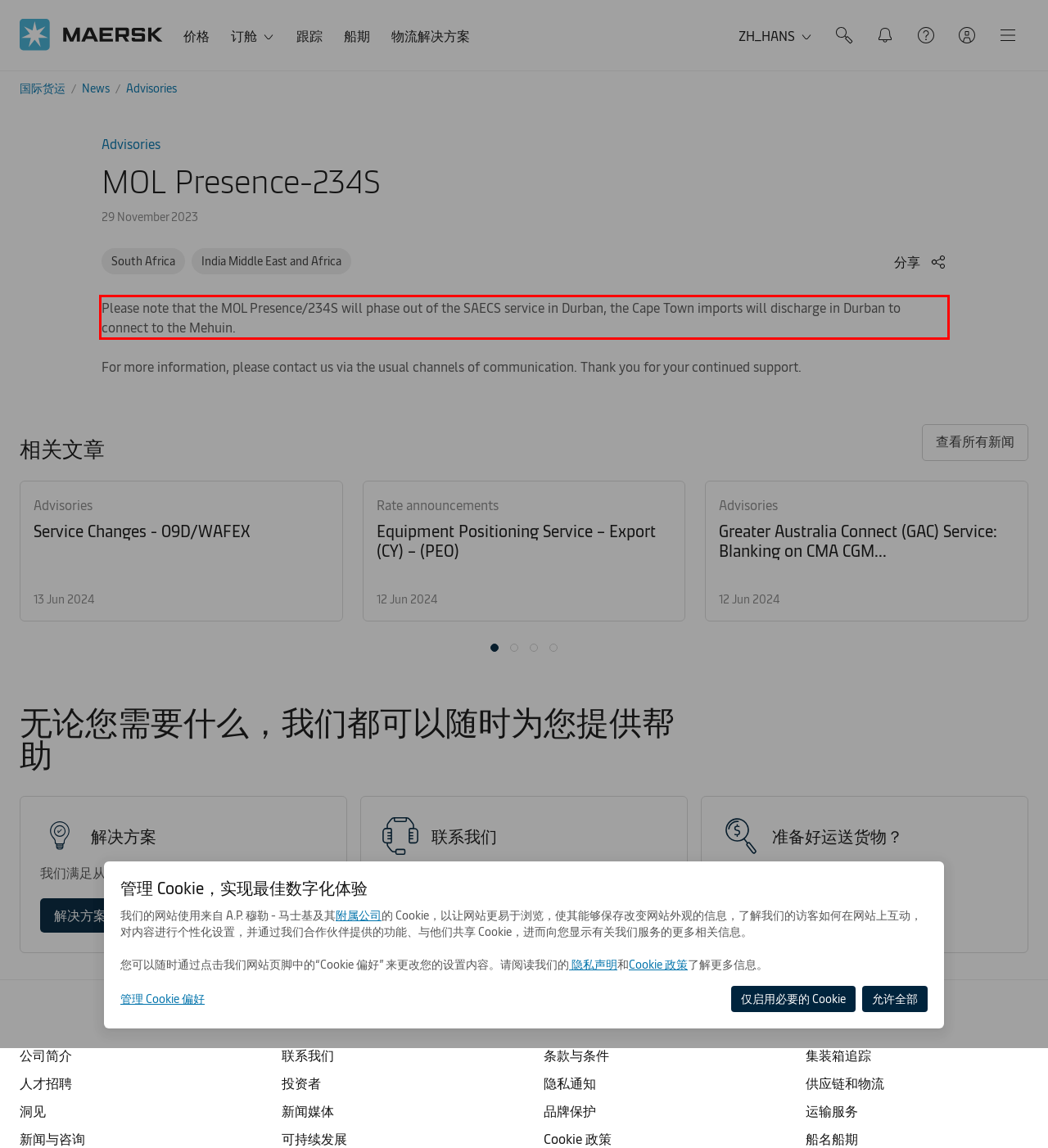Using the provided screenshot, read and generate the text content within the red-bordered area.

Please note that the MOL Presence/234S will phase out of the SAECS service in Durban, the Cape Town imports will discharge in Durban to connect to the Mehuin.